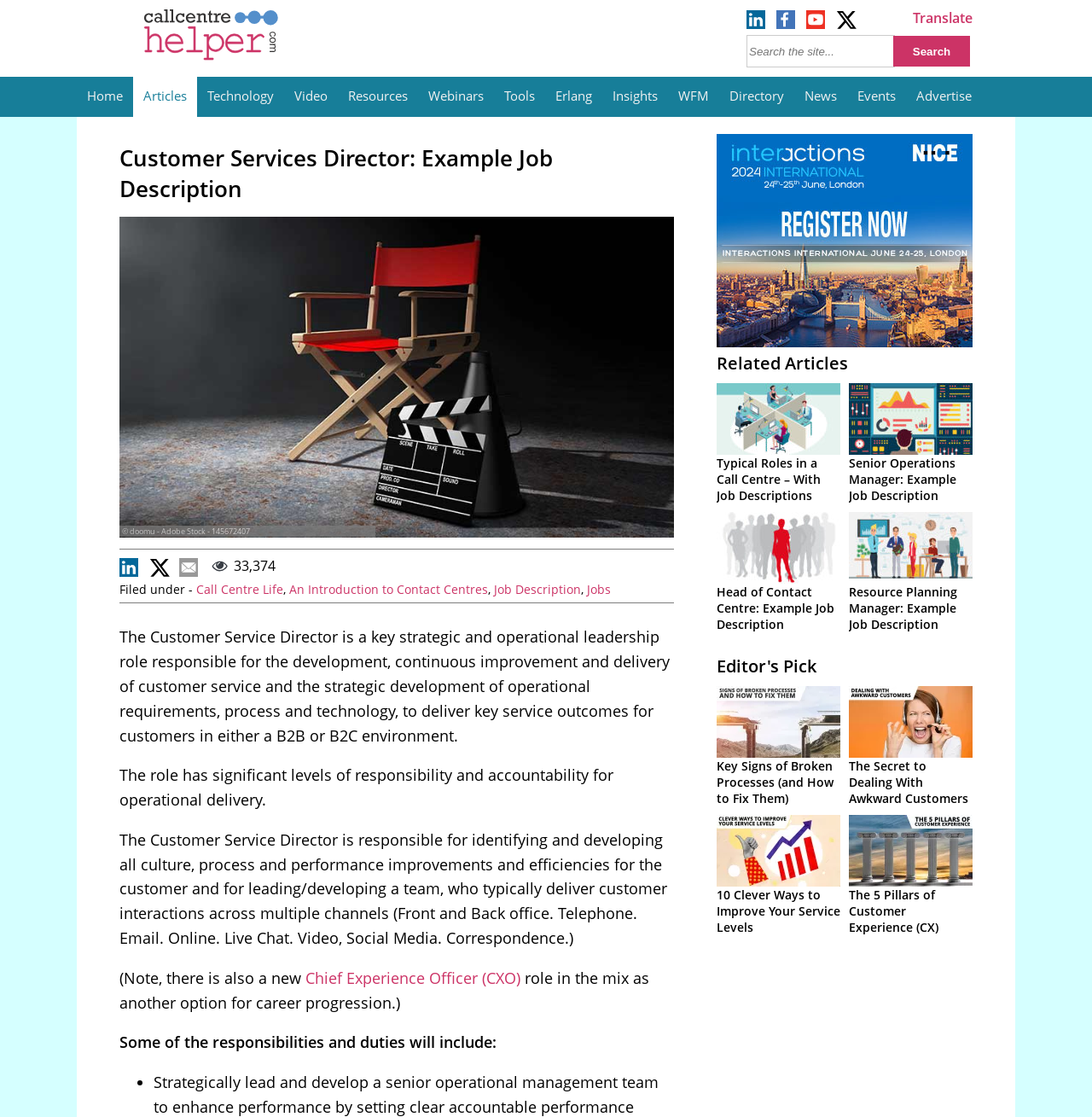Please specify the bounding box coordinates of the clickable region to carry out the following instruction: "Read related article about Typical Roles in a Call Centre". The coordinates should be four float numbers between 0 and 1, in the format [left, top, right, bottom].

[0.656, 0.394, 0.77, 0.411]